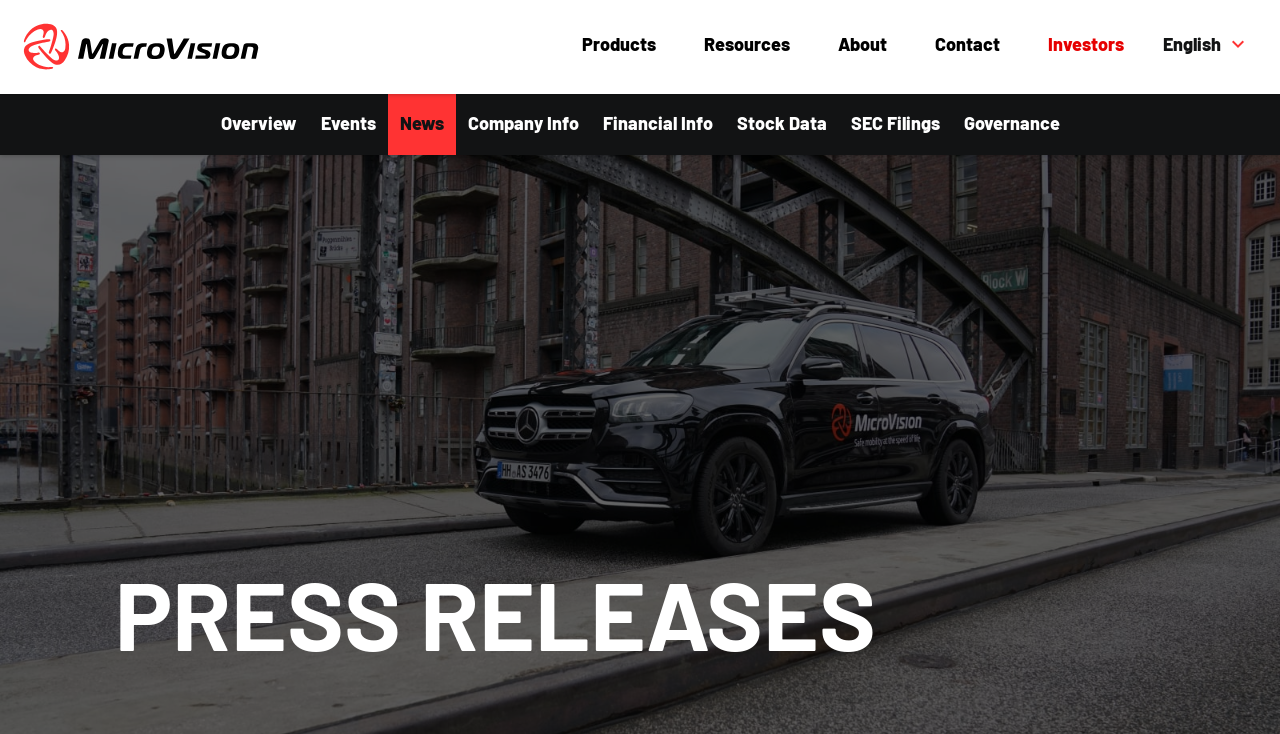Answer the following query with a single word or phrase:
What is the text above the 'Products' link?

English